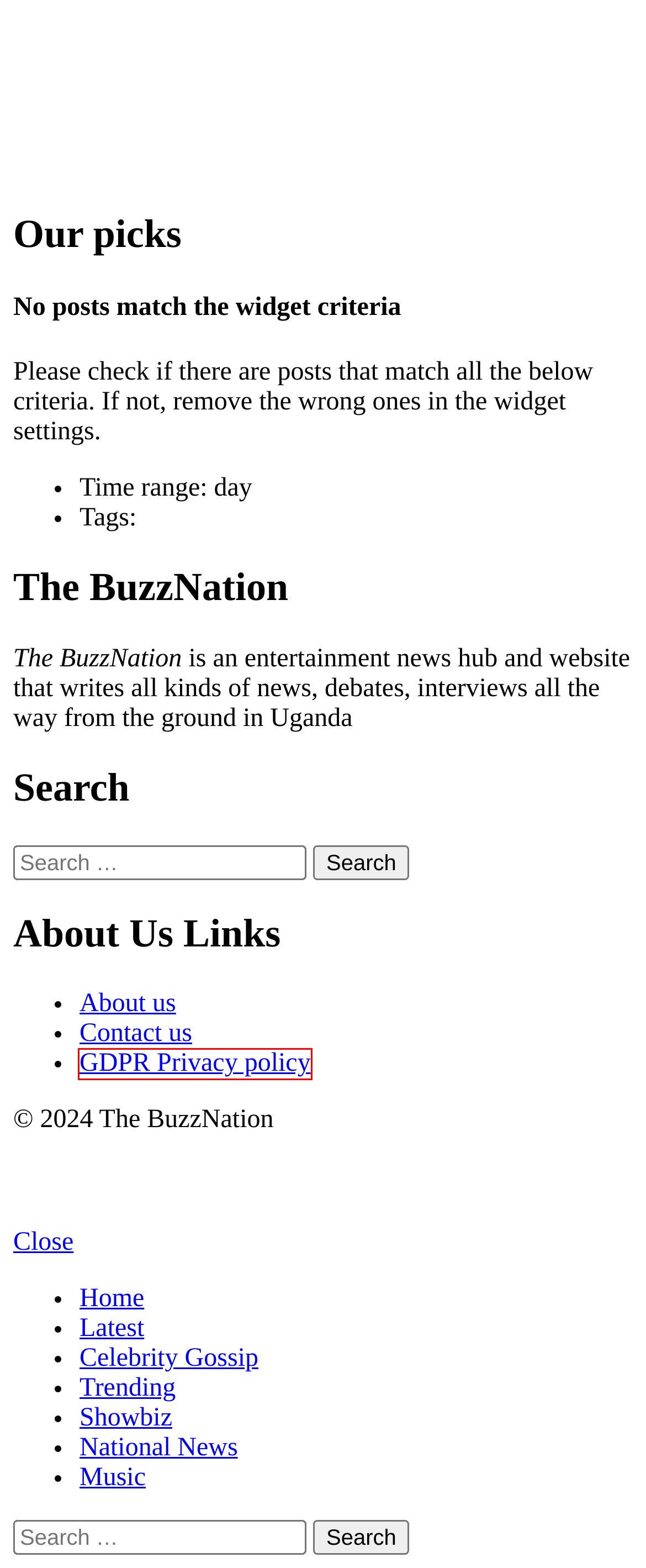You are given a screenshot of a webpage with a red bounding box around an element. Choose the most fitting webpage description for the page that appears after clicking the element within the red bounding box. Here are the candidates:
A. Look after Grace Khan -Mariachi advises Prince Omar - The BuzzNation
B. Trending - The BuzzNation
C. VIDEO: Finally! Canary Mugume balloons wife Sasha Ferguson - The BuzzNation
D. Contact us - The BuzzNation
E. GDPR Privacy policy - The BuzzNation
F. Mathias Walukaaga on when he's getting married - The BuzzNation
G. National News - The BuzzNation
H. About us - The BuzzNation

E